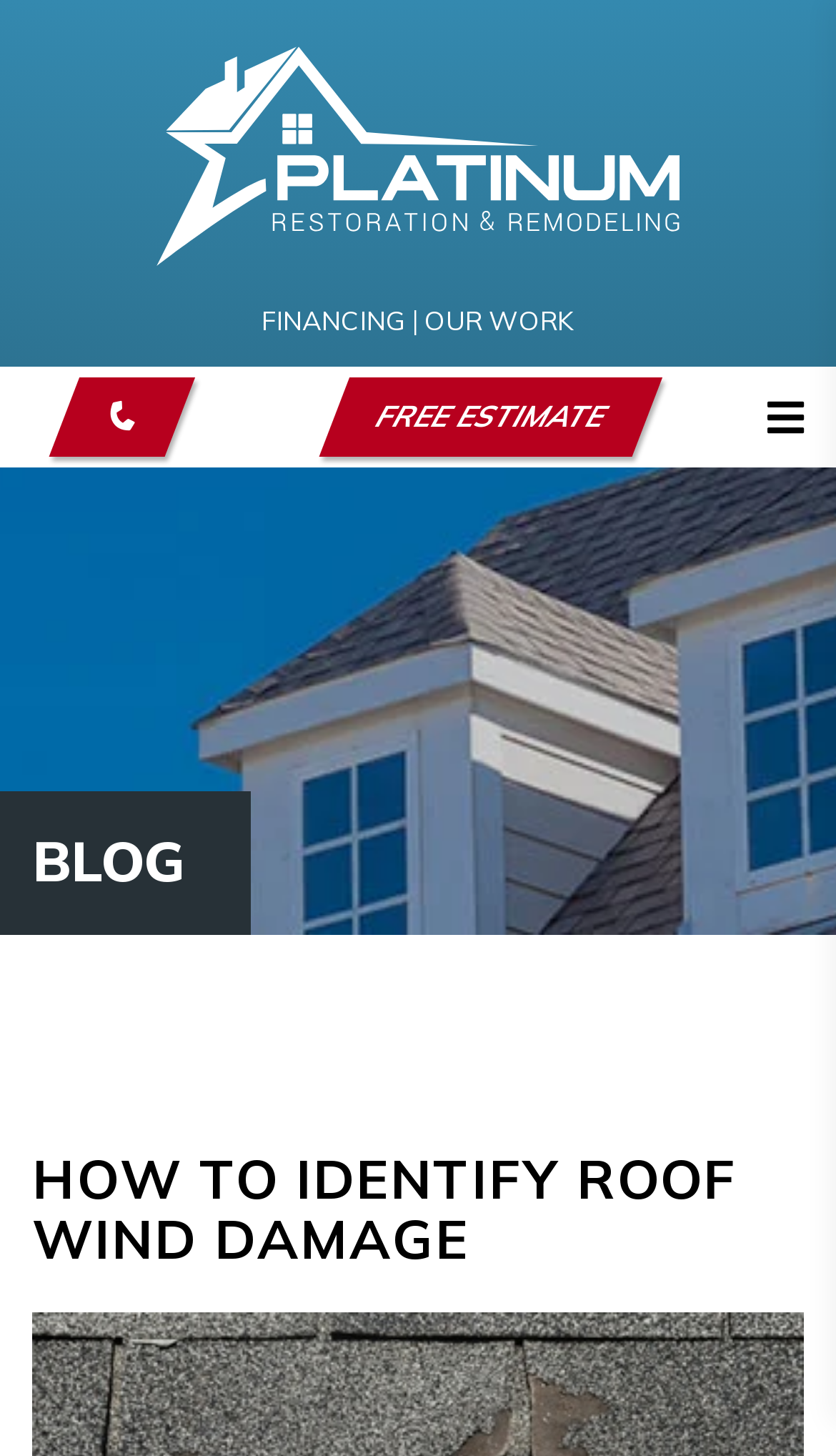Extract the bounding box coordinates for the UI element described as: "aria-label="Platinum Restoration" title="Platinum Restoration"".

[0.187, 0.178, 0.813, 0.202]